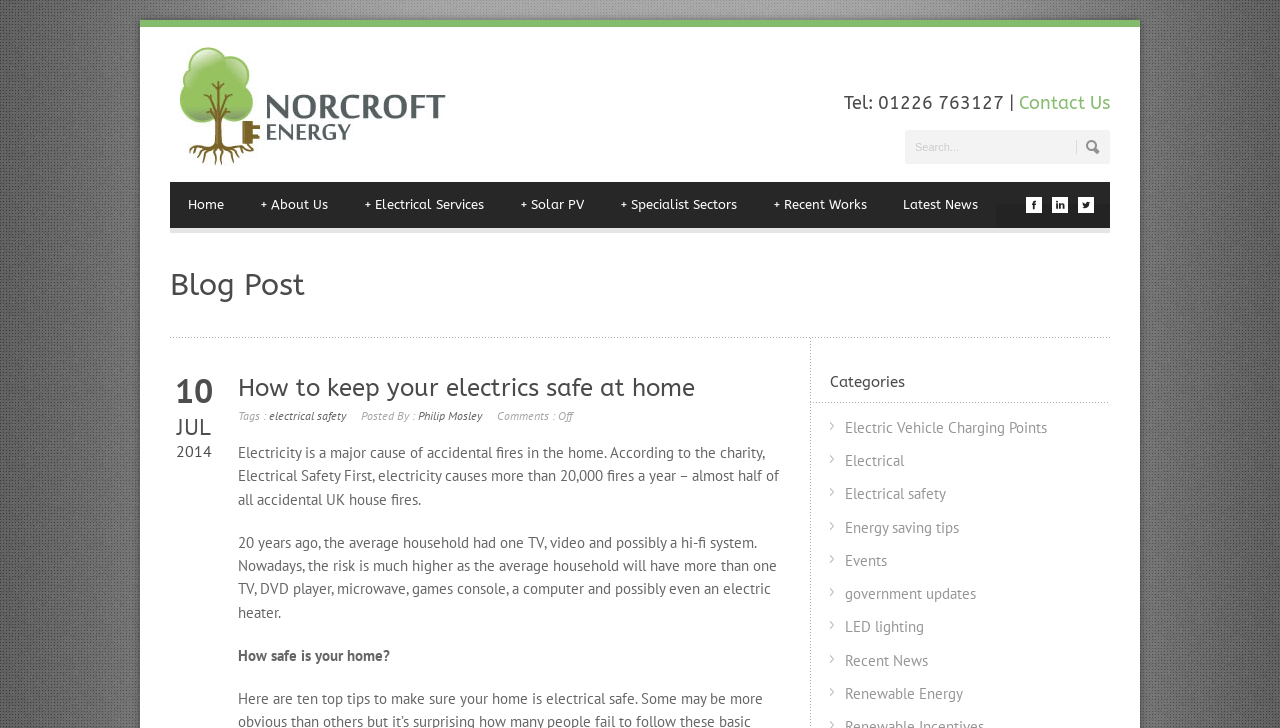What is the average number of TVs in a household nowadays?
Please give a detailed and elaborate explanation in response to the question.

The text states that '20 years ago, the average household had one TV, video and possibly a hi-fi system. Nowadays, the risk is much higher as the average household will have more than one TV...' This implies that the average household now has more than one TV.